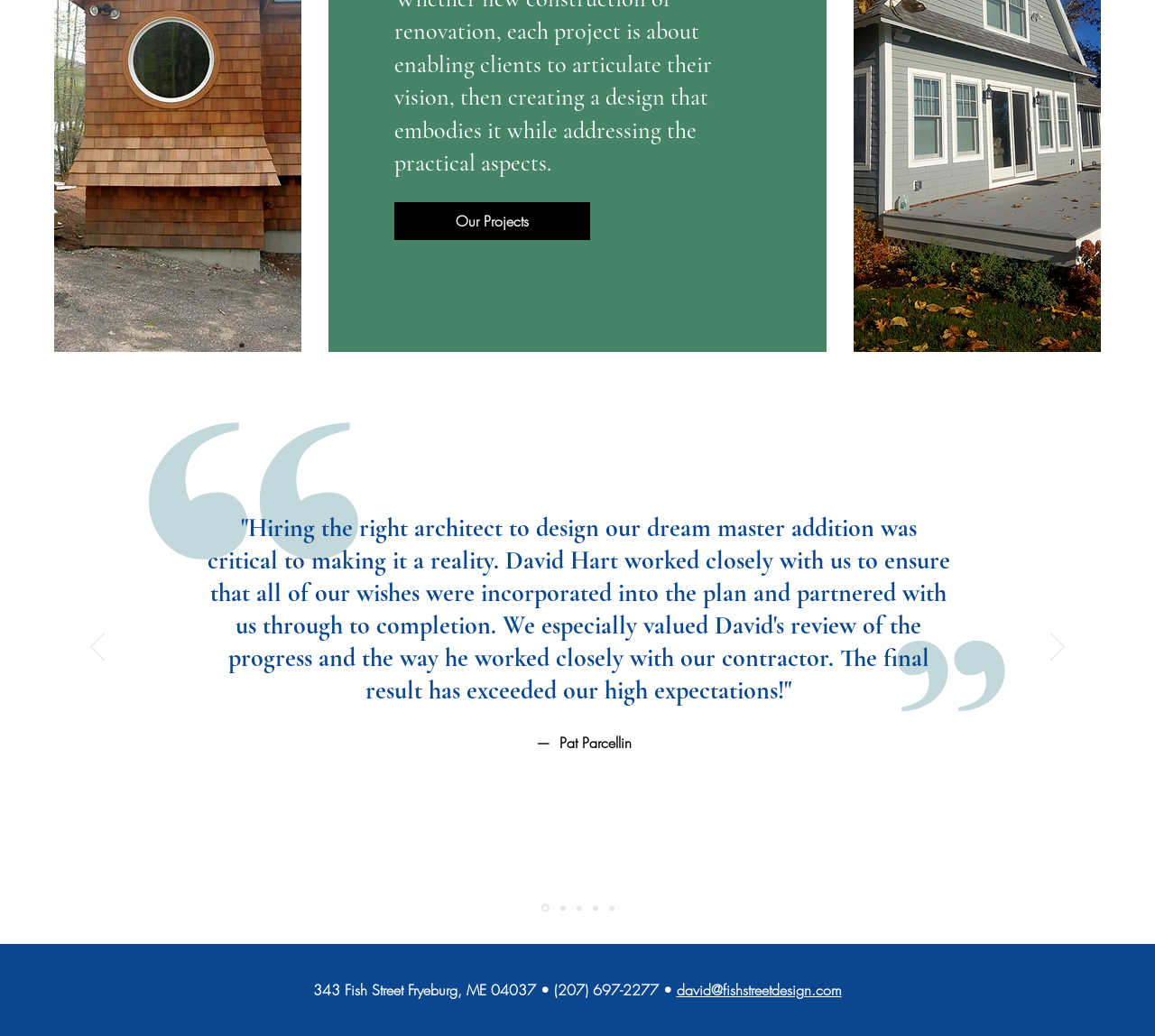What is the text on the slideshow? Based on the image, give a response in one word or a short phrase.

Testimonial from Pat Parcellin